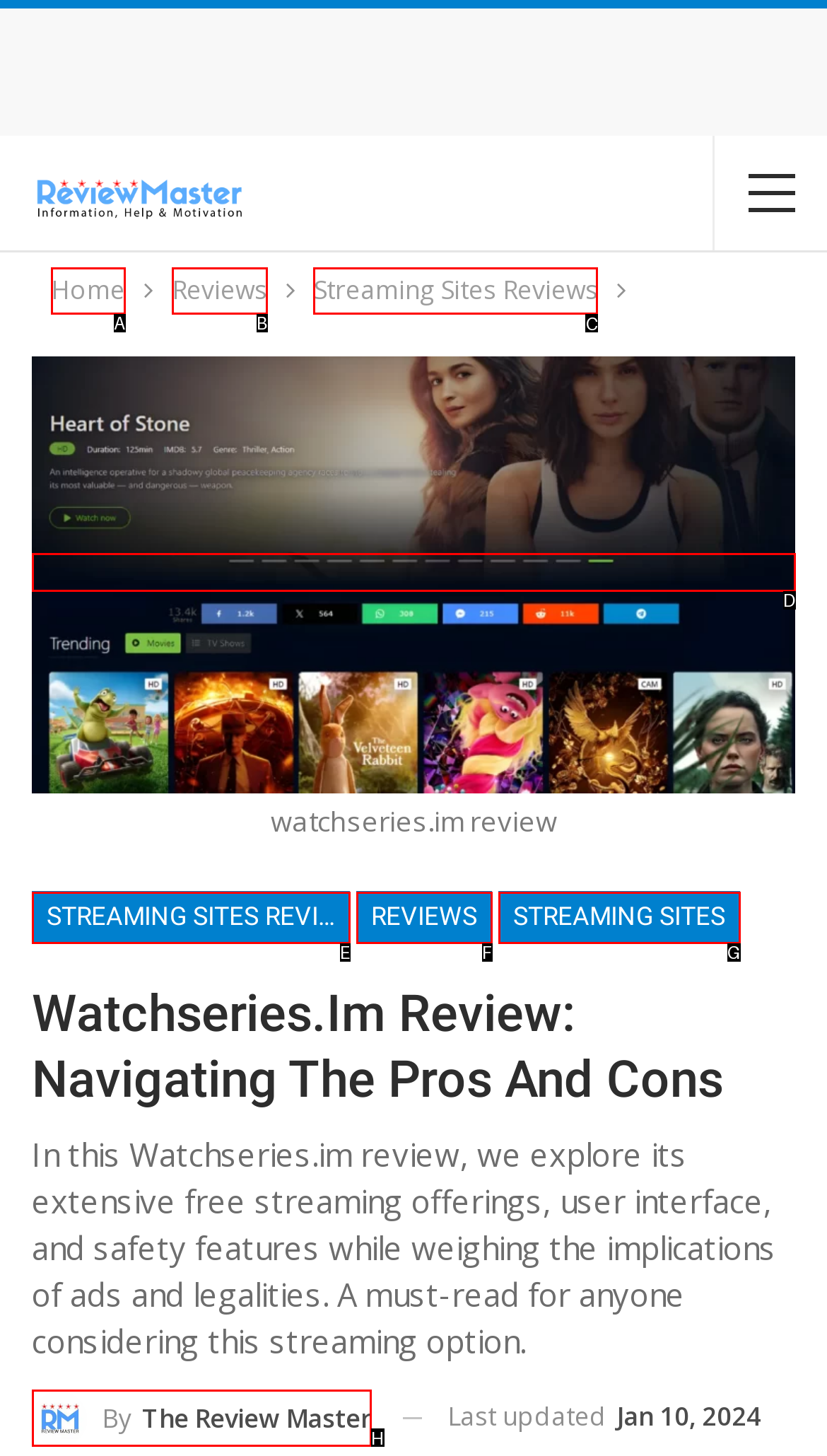Choose the HTML element that needs to be clicked for the given task: Go to the 'Streaming Sites Reviews' page Respond by giving the letter of the chosen option.

C